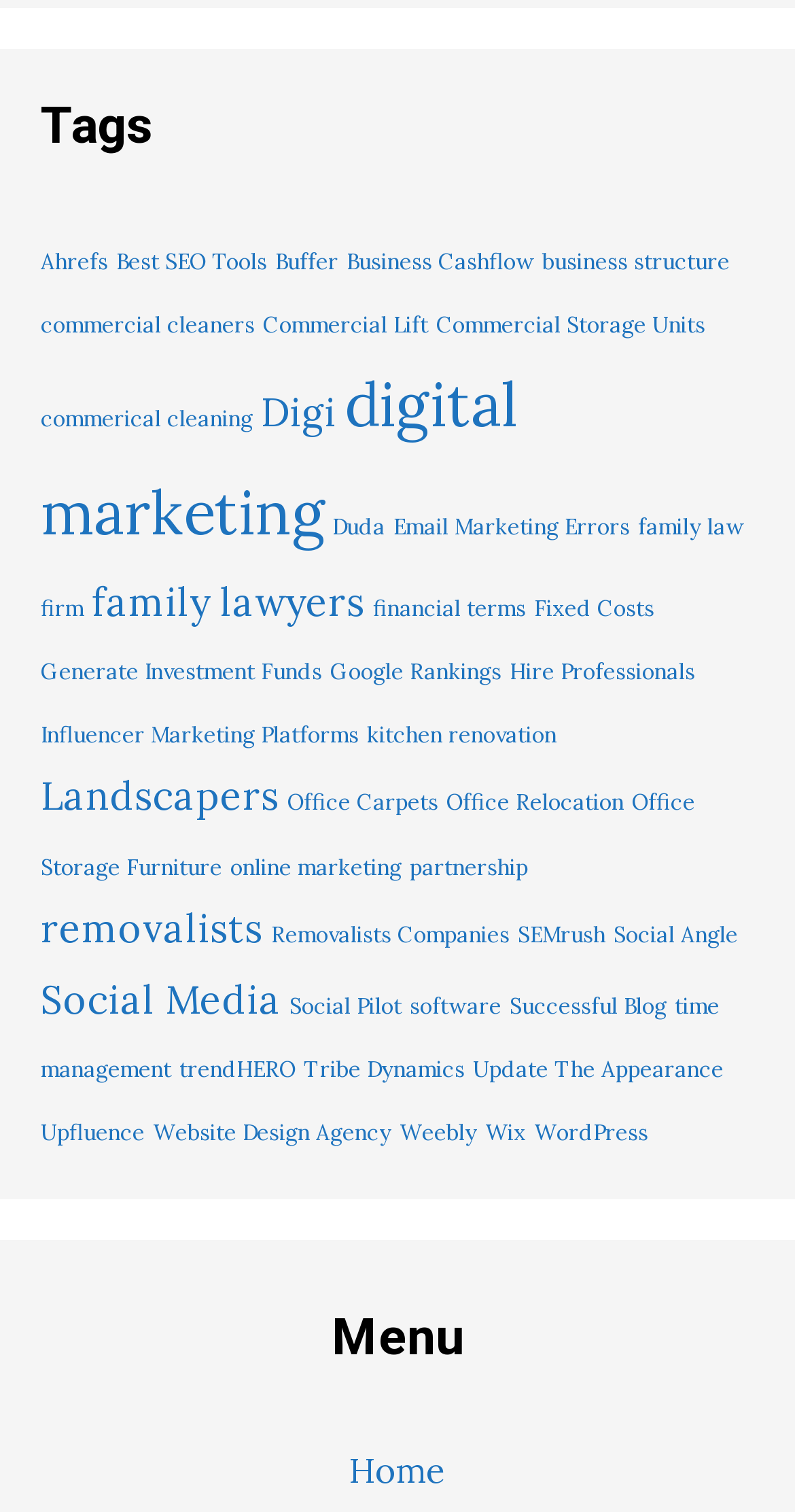Indicate the bounding box coordinates of the element that needs to be clicked to satisfy the following instruction: "Explore the 'digital marketing' topic". The coordinates should be four float numbers between 0 and 1, i.e., [left, top, right, bottom].

[0.051, 0.242, 0.654, 0.364]